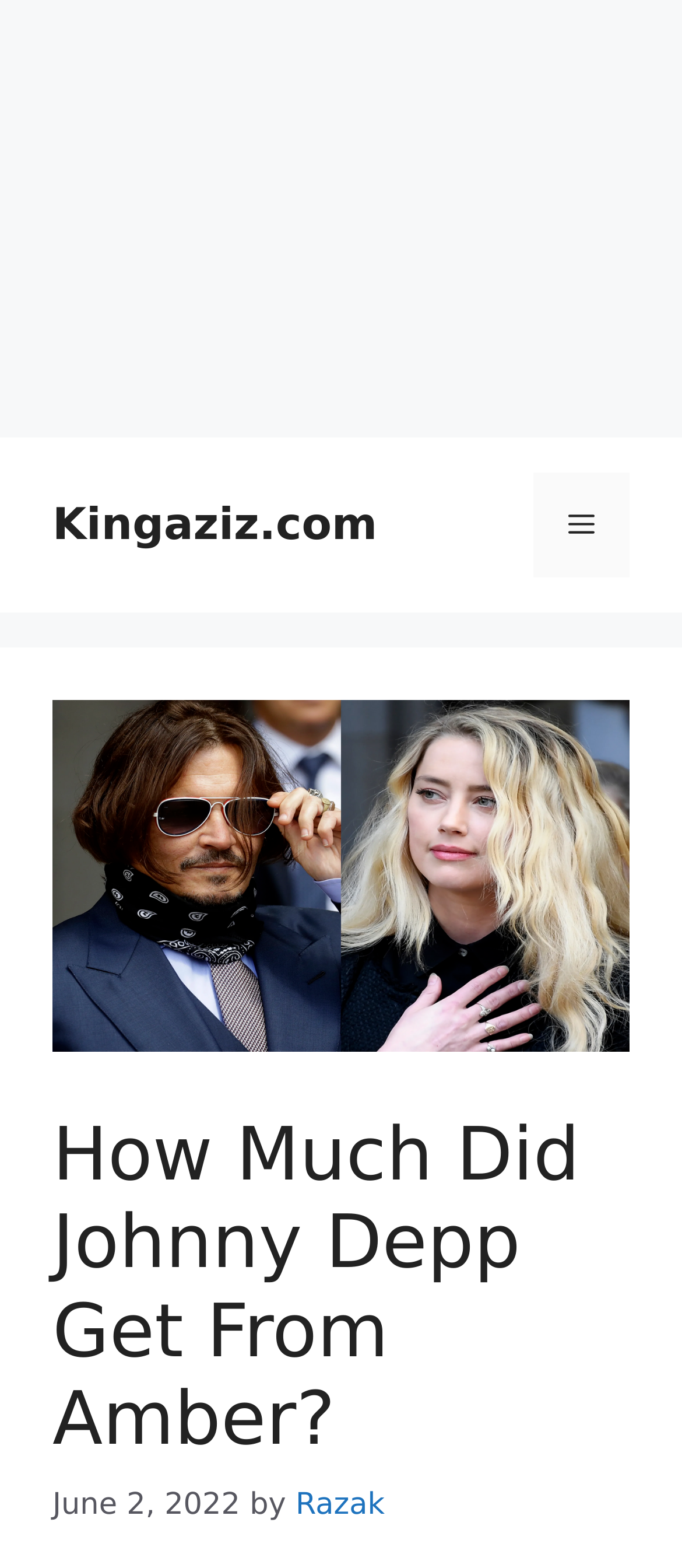When was the article published?
Can you provide a detailed and comprehensive answer to the question?

I found the answer by examining the time element, which contains the static text 'June 2, 2022'.